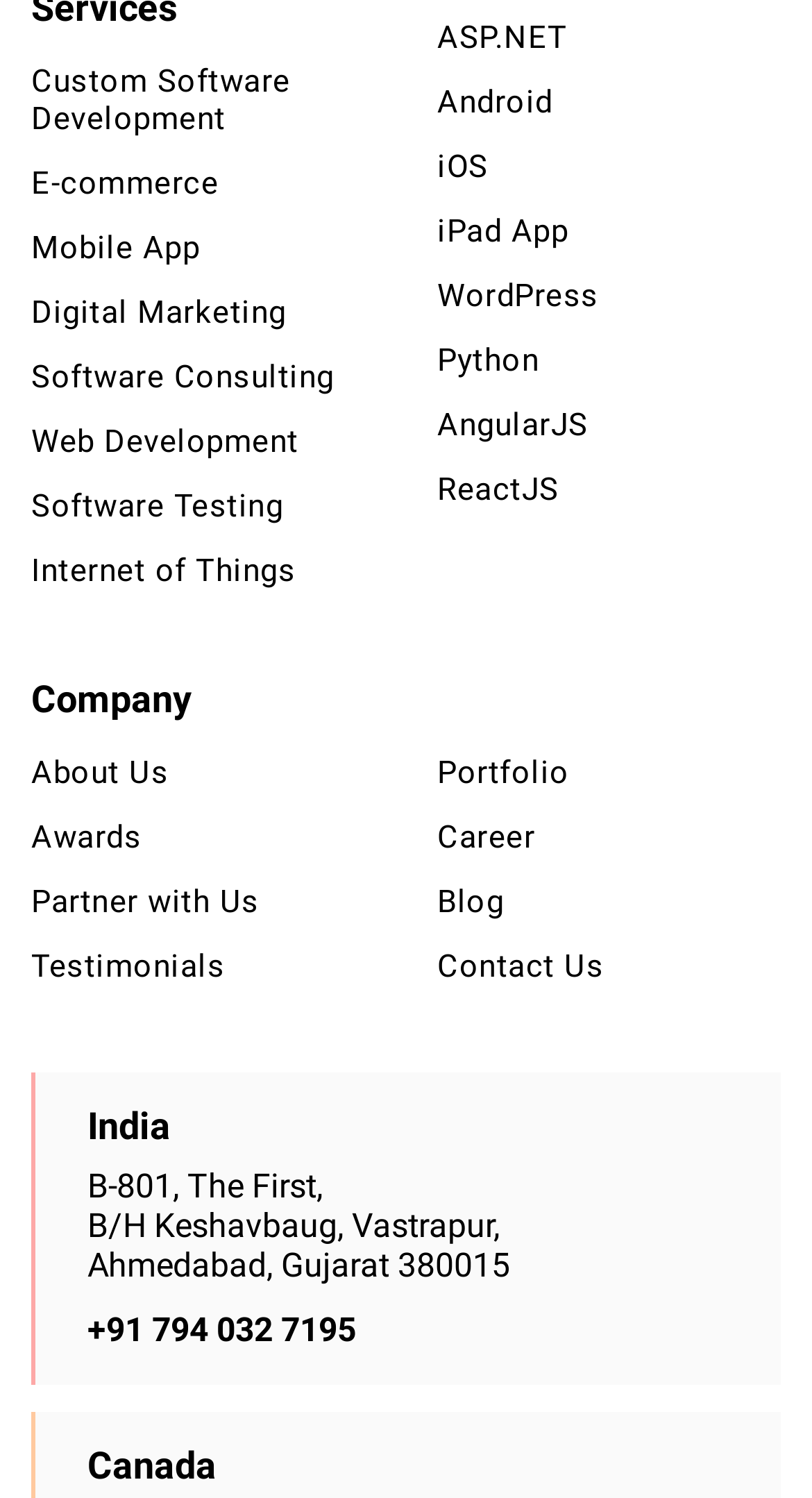Find and indicate the bounding box coordinates of the region you should select to follow the given instruction: "View About Us".

[0.038, 0.504, 0.208, 0.529]